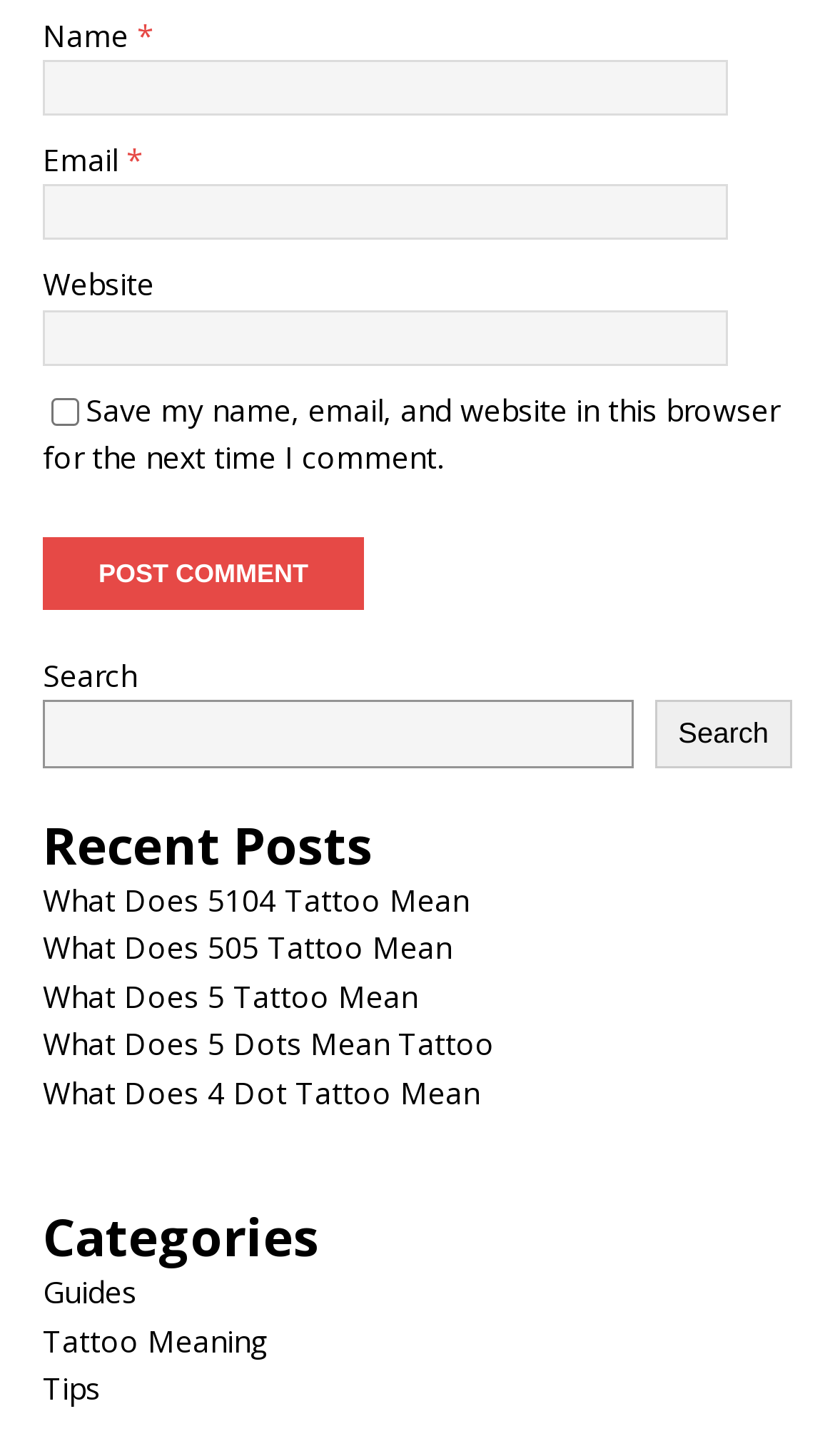Please answer the following question using a single word or phrase: 
What is the function of the checkbox?

Save comment info